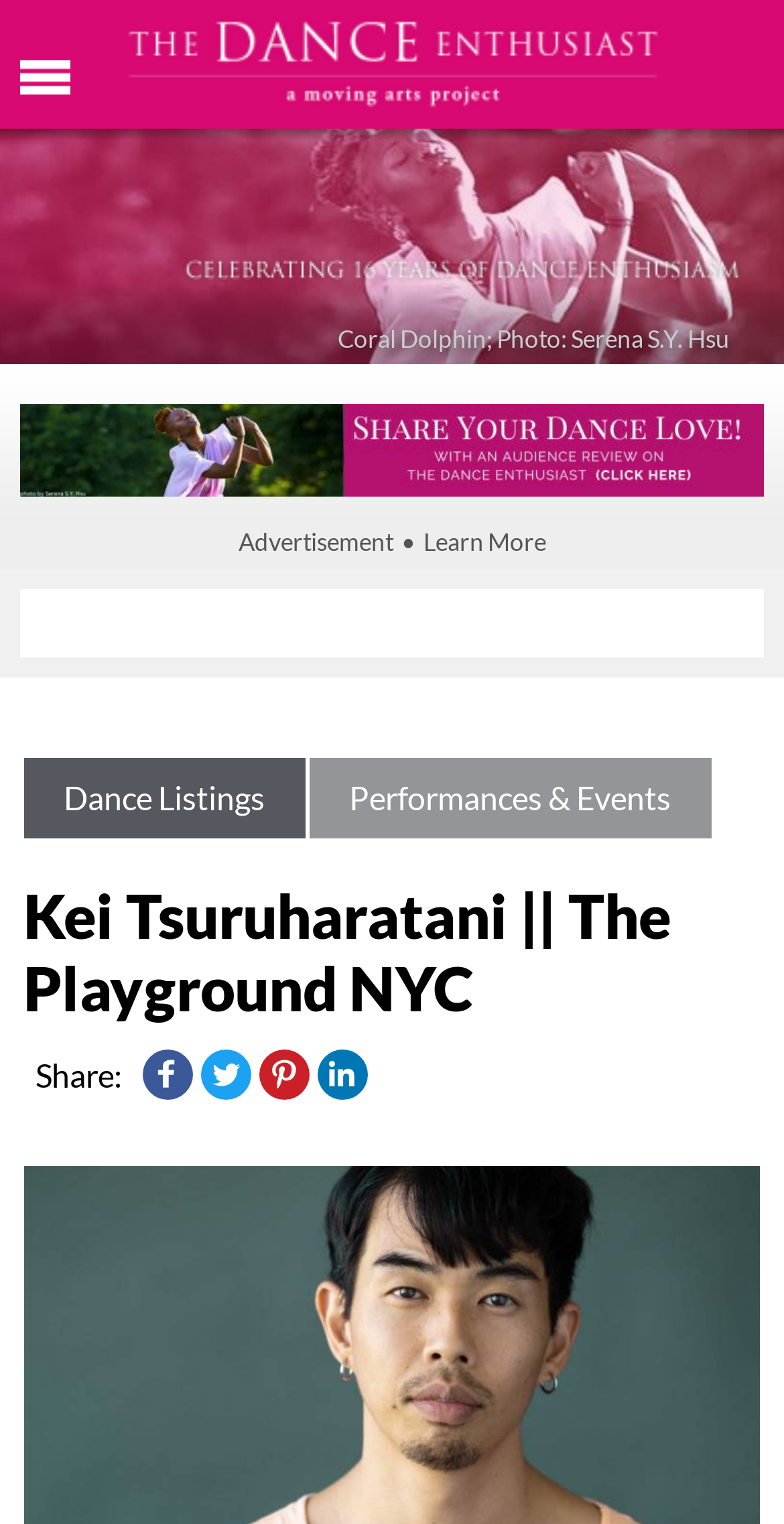Respond to the question below with a single word or phrase: What is the photo of on the webpage?

A Black Woman's upper body